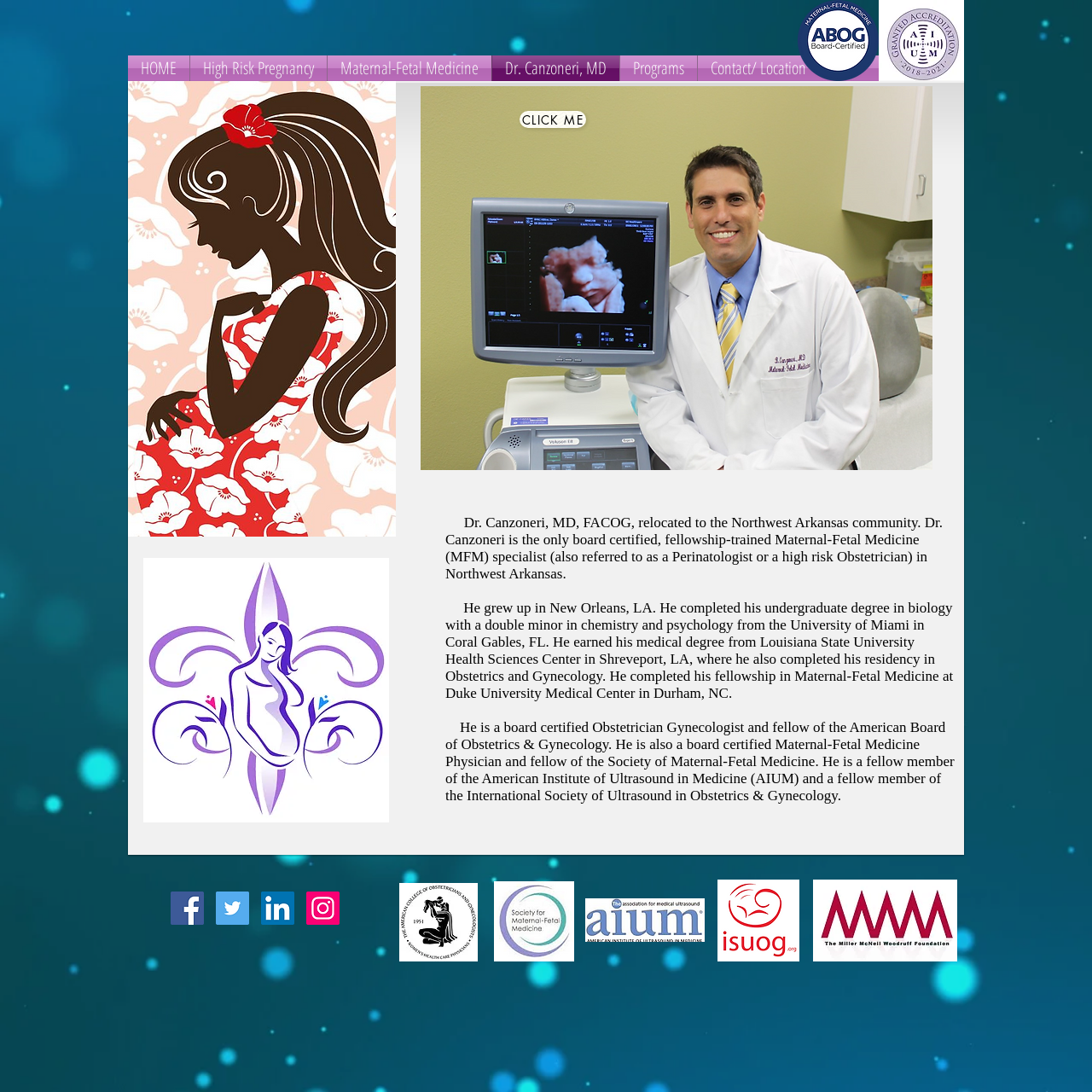What is the profession of Dr. Canzoneri?
Refer to the screenshot and answer in one word or phrase.

Maternal-Fetal Medicine Specialist